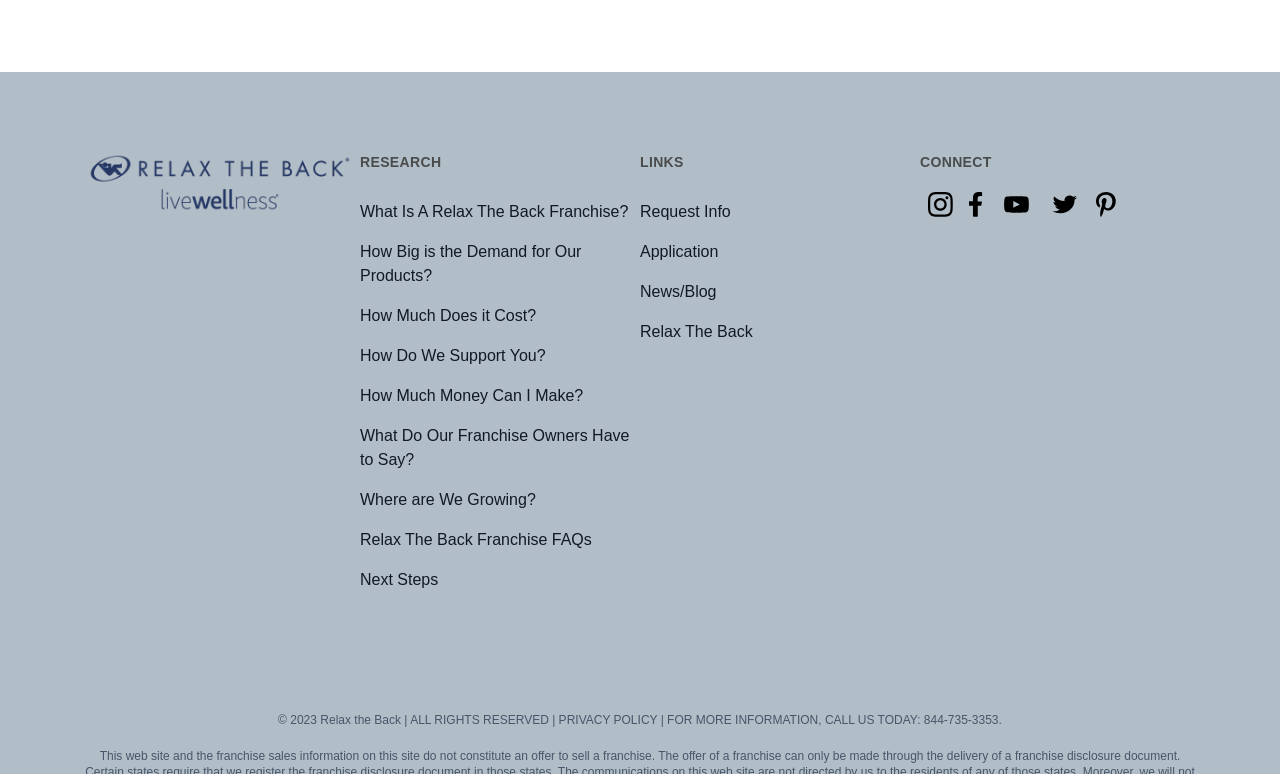Pinpoint the bounding box coordinates of the element that must be clicked to accomplish the following instruction: "Learn more about the blog's license". The coordinates should be in the format of four float numbers between 0 and 1, i.e., [left, top, right, bottom].

None